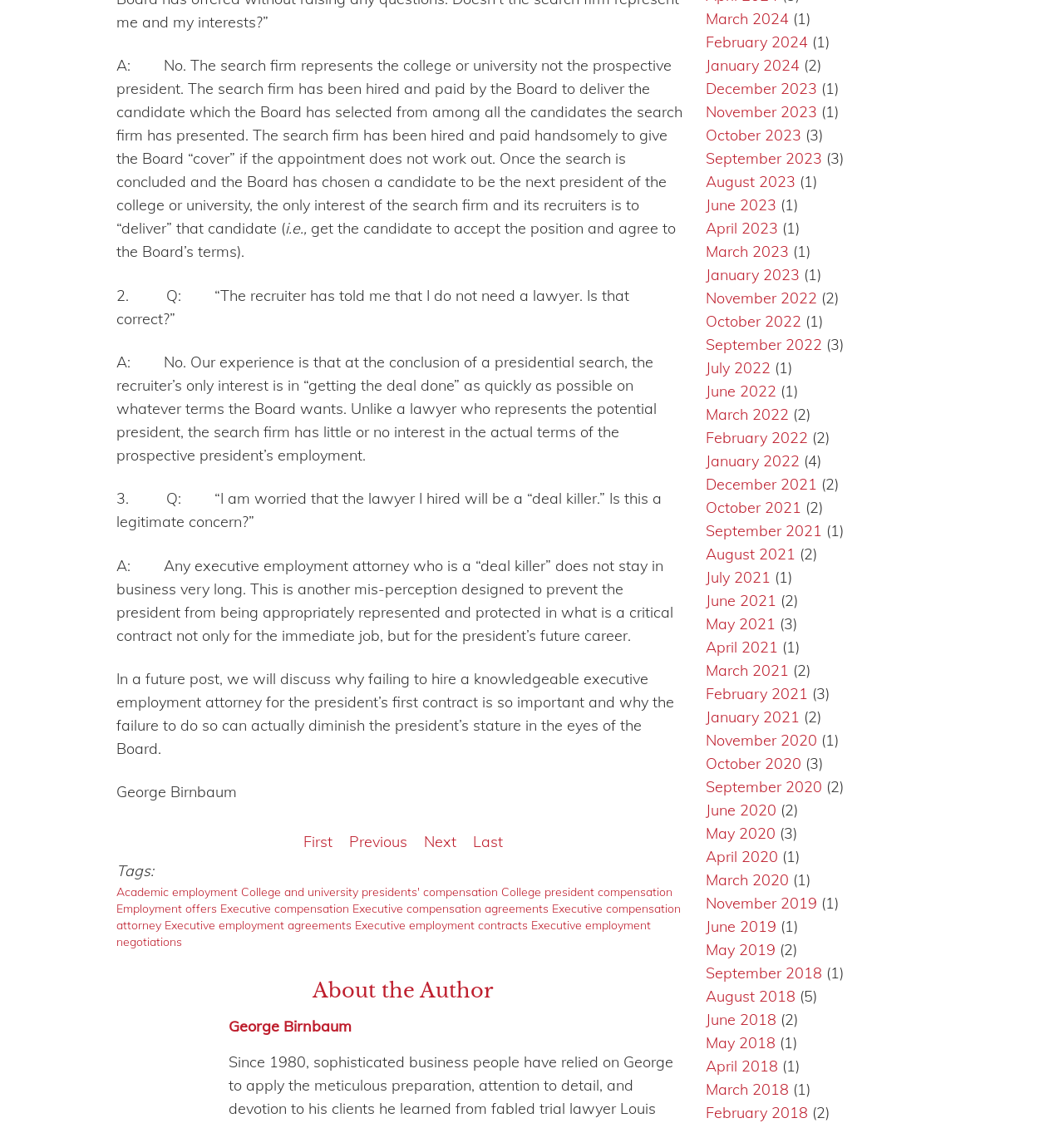What is the concern about hiring a lawyer in a presidential search?
Answer the question in a detailed and comprehensive manner.

The article mentions that one concern about hiring a lawyer in a presidential search is that the lawyer might be a 'deal killer', but it argues that this is a misconception and that a good executive employment attorney will not be a deal killer.